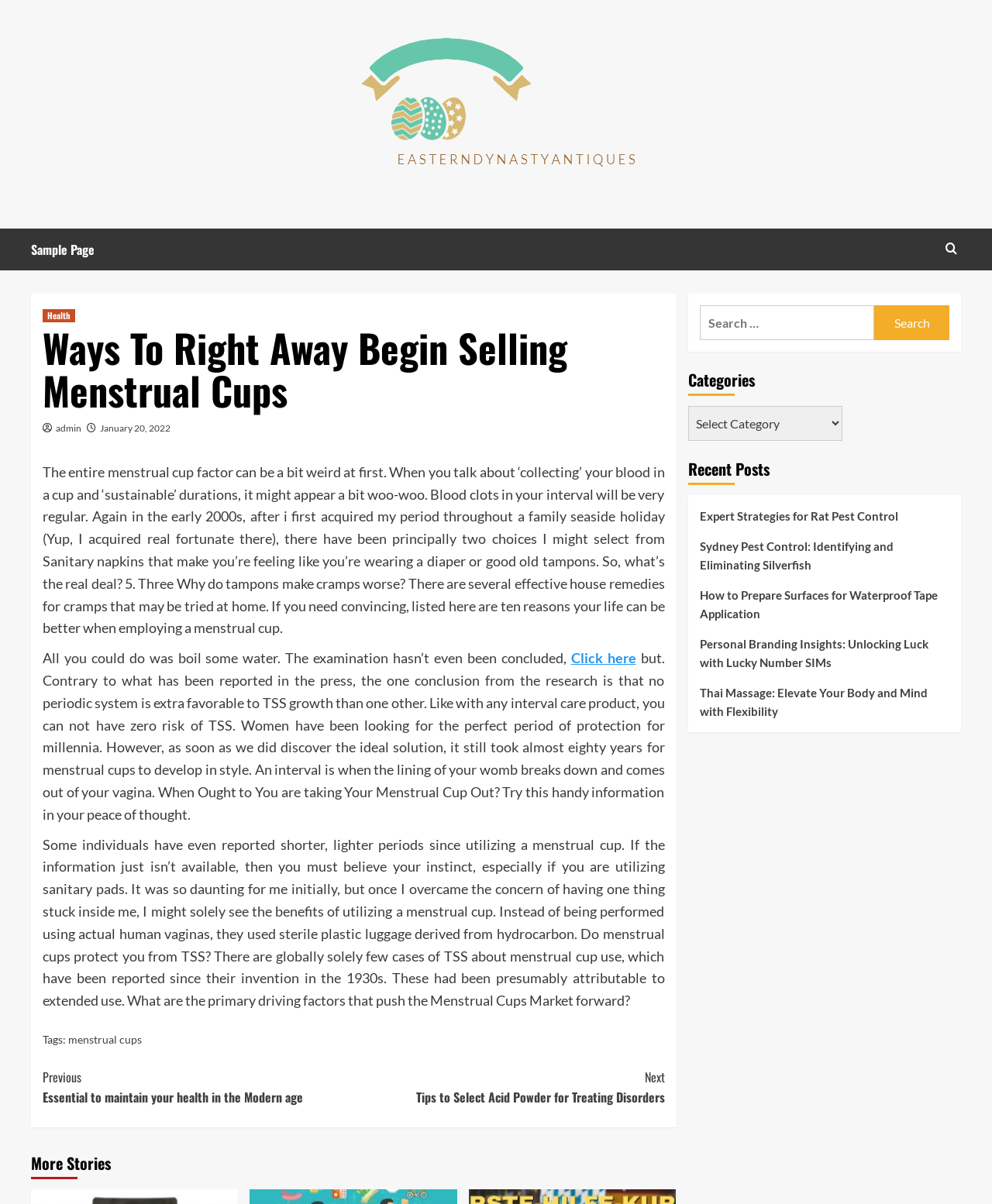Offer an extensive depiction of the webpage and its key elements.

The webpage is about menstrual cups, specifically discussing their benefits and addressing concerns related to their use. At the top of the page, there is a link to "Eastern Dynasty Antiques" accompanied by an image with the same name. Below this, there are several links to other pages, including "Sample Page" and an icon represented by "\uf002".

The main content of the page is divided into sections. The first section has a heading "Ways To Right Away Begin Selling Menstrual Cups" and is followed by a block of text that discusses the initial hesitation people may have when considering menstrual cups, but highlights their benefits and sustainability. This section also includes a link to "admin" and a date "January 20, 2022".

The next section is a long block of text that discusses the history of menstrual cups, their advantages, and addresses concerns about Toxic Shock Syndrome (TSS). This section includes a link to "Click here" and mentions that menstrual cups can provide better period protection.

Below this, there is a section with a heading "More Stories" and a navigation link to "Continue Reading". This section also includes links to previous and next articles, titled "Previous Essential to maintain your health in the Modern age" and "Next Tips to Select Acid Powder for Treating Disorders", respectively.

On the right side of the page, there is a complementary section that includes a search bar, a categories dropdown menu, and a list of recent posts with links to articles on various topics, such as pest control, waterproof tape application, and personal branding.